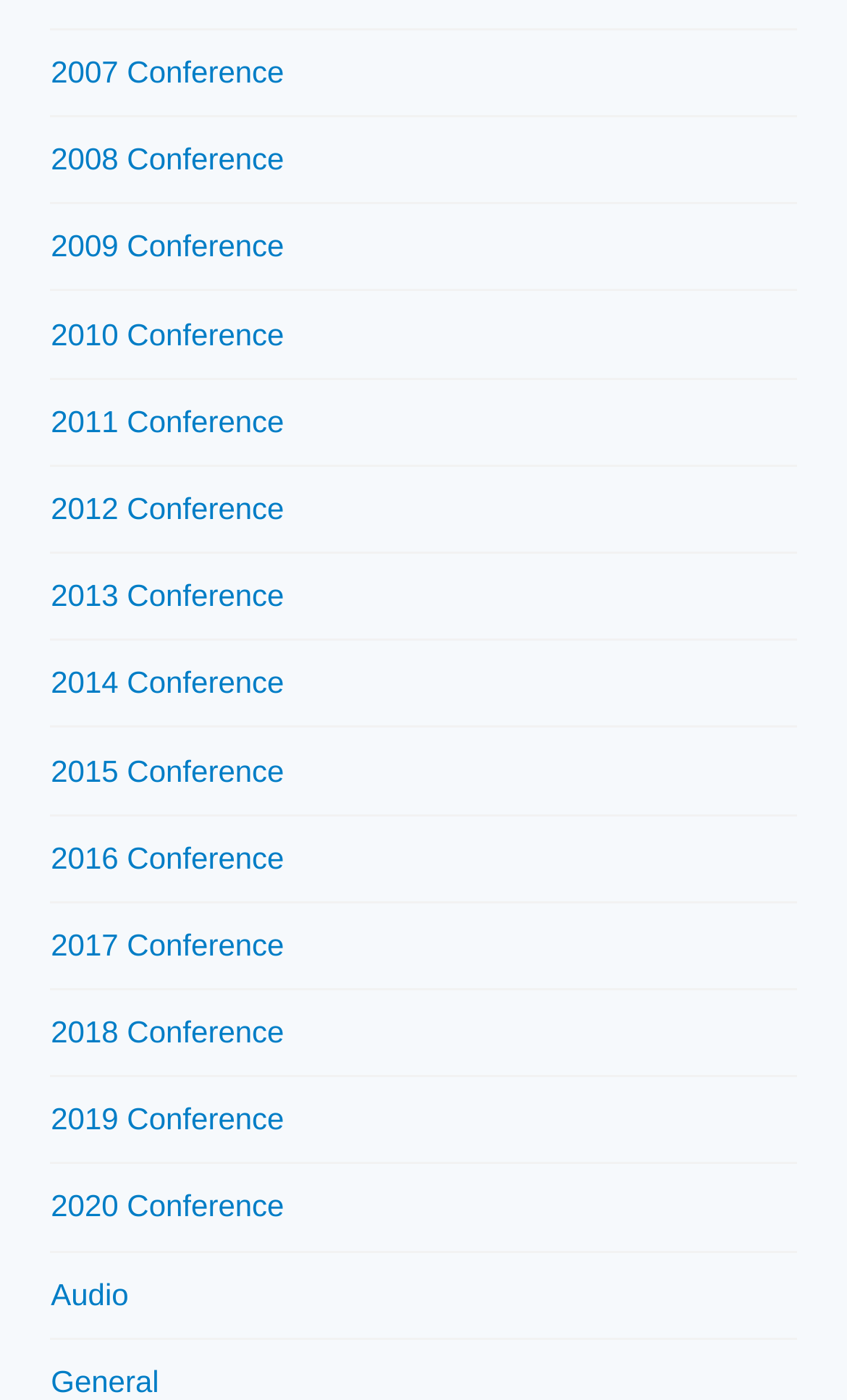How many conference links are available? Based on the screenshot, please respond with a single word or phrase.

16